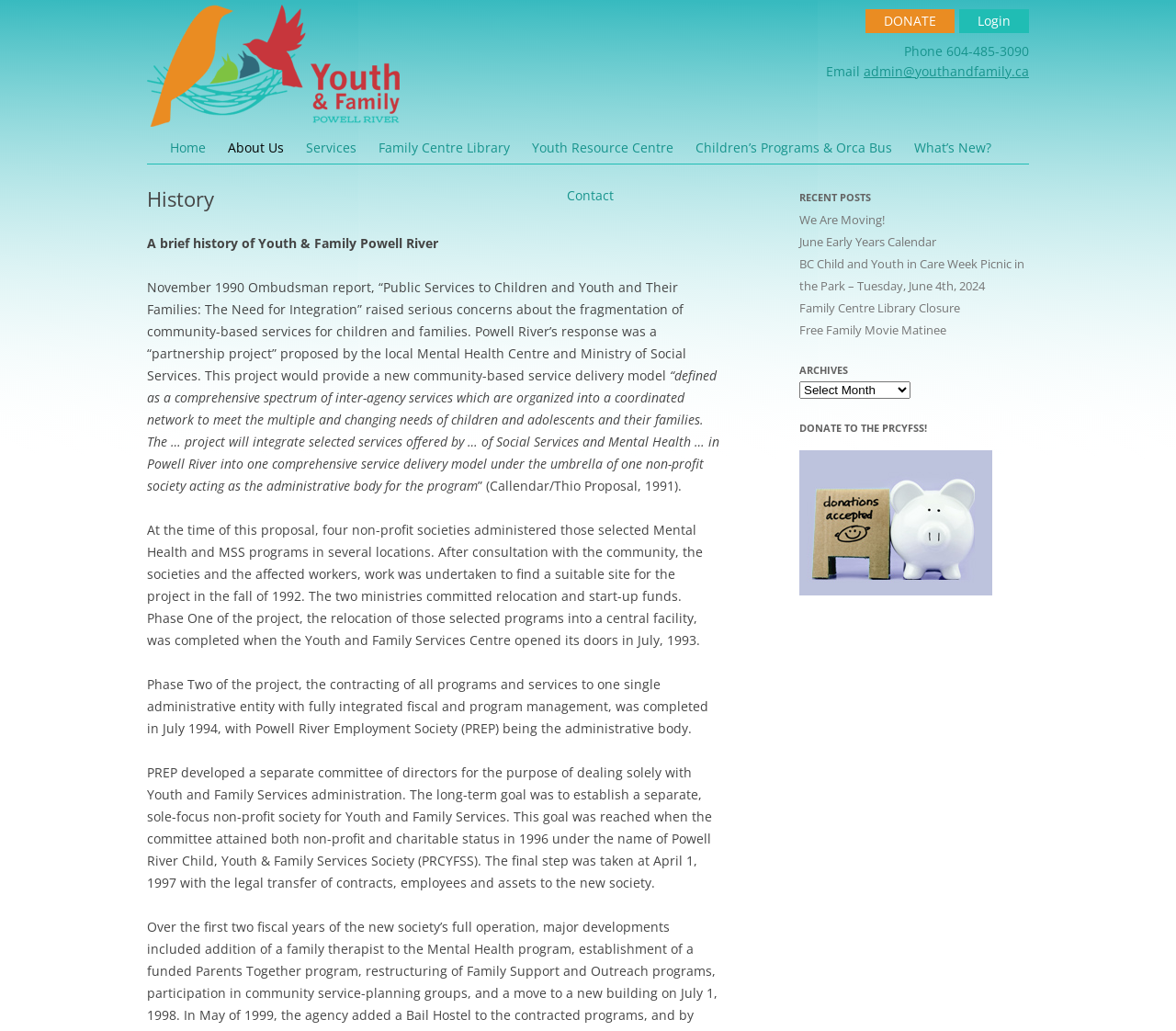Identify the bounding box coordinates for the UI element described as: "Family Centre Library".

[0.322, 0.12, 0.434, 0.166]